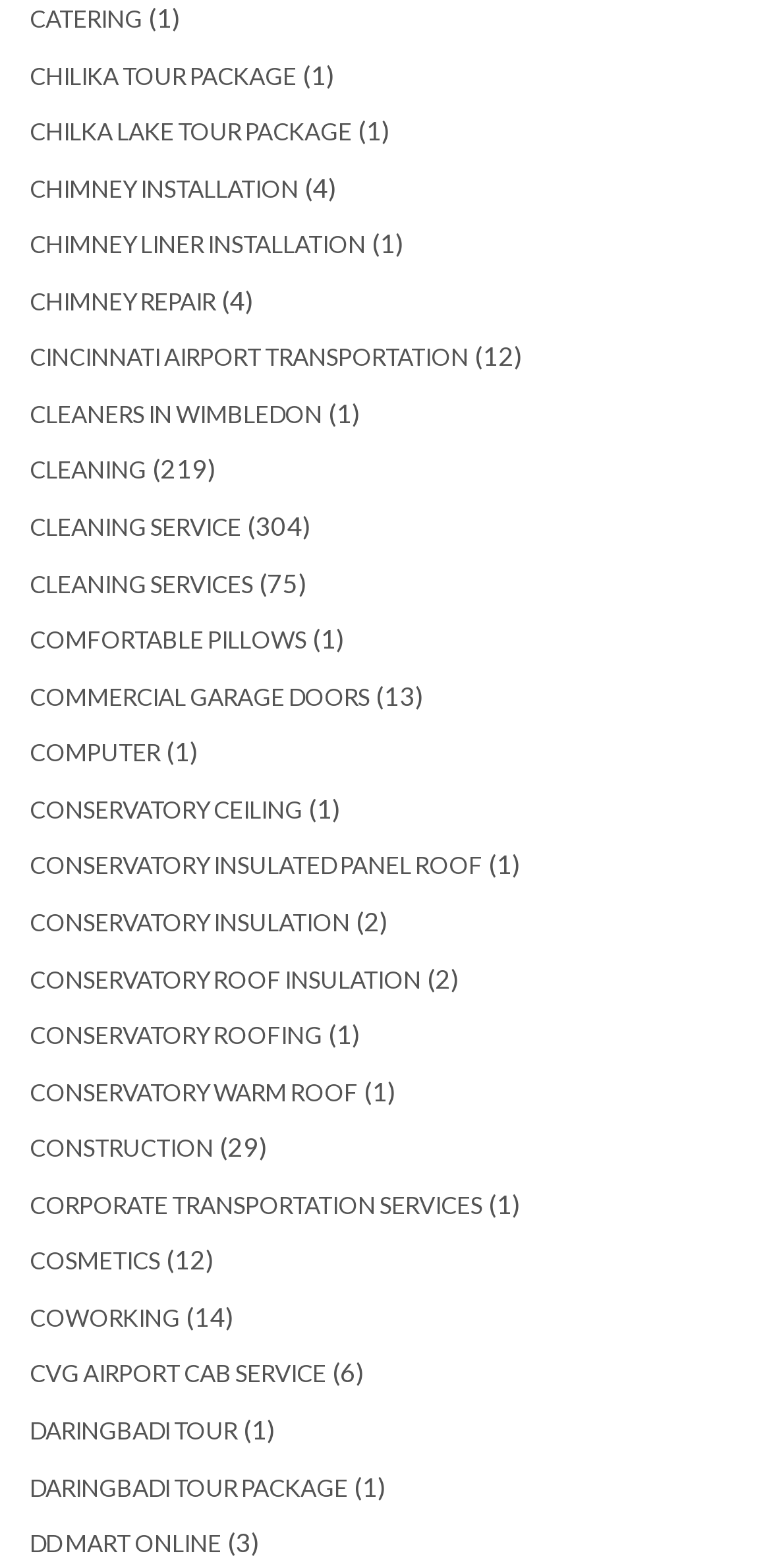Find the bounding box coordinates of the clickable area required to complete the following action: "Learn about CONSERVATORY CEILING".

[0.038, 0.507, 0.392, 0.526]